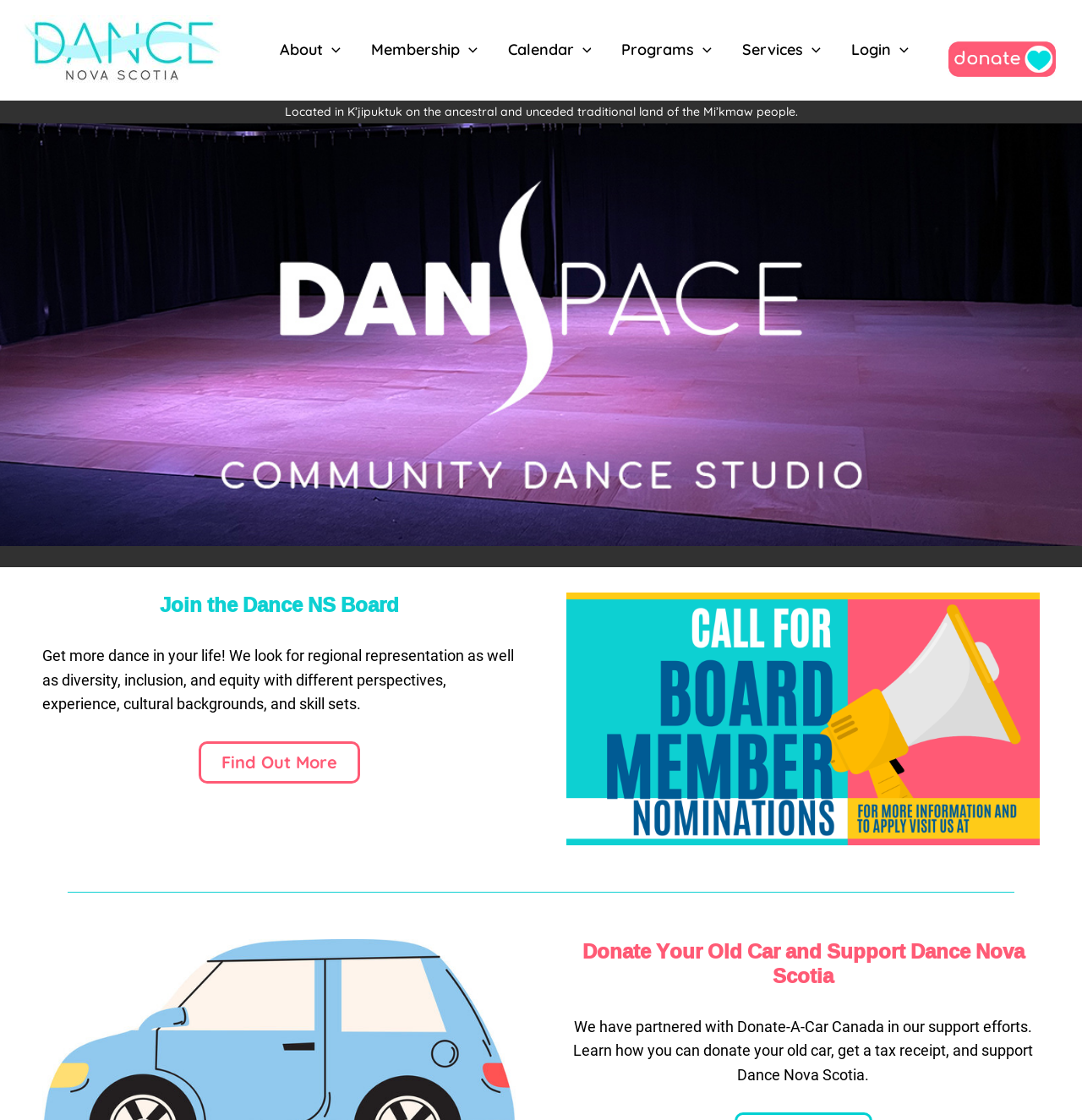Offer a detailed explanation of the webpage layout and contents.

The webpage is about Dance Nova Scotia, an organization located in K'jipuktuk on the ancestral and unceded traditional land of the Mi'kmaw people. At the top left, there is a logo of Dance Nova Scotia, accompanied by a link to the organization's homepage. To the right of the logo, there is a navigation menu with several links, including "About", "Membership", "Calendar", "Programs", "Services", and "Login", each with a toggle button and an icon.

Below the navigation menu, there is a header widget with a figure and a link. The main content of the page starts with a static text describing the organization's location. Below this text, there is a slider with a button and a note, which displays the title "DANSpace Slider 2".

The main content area is divided into two sections. On the left, there are three static texts: "Join the Dance NS Board", "Get more dance in your life!", and a longer text describing the organization's goal of regional representation and diversity. Below these texts, there is a "Find Out More" link.

On the right side of the main content area, there is a section promoting a donation program. It starts with a static text "Donate Your Old Car and Support Dance Nova Scotia", followed by a longer text explaining the program and its benefits.